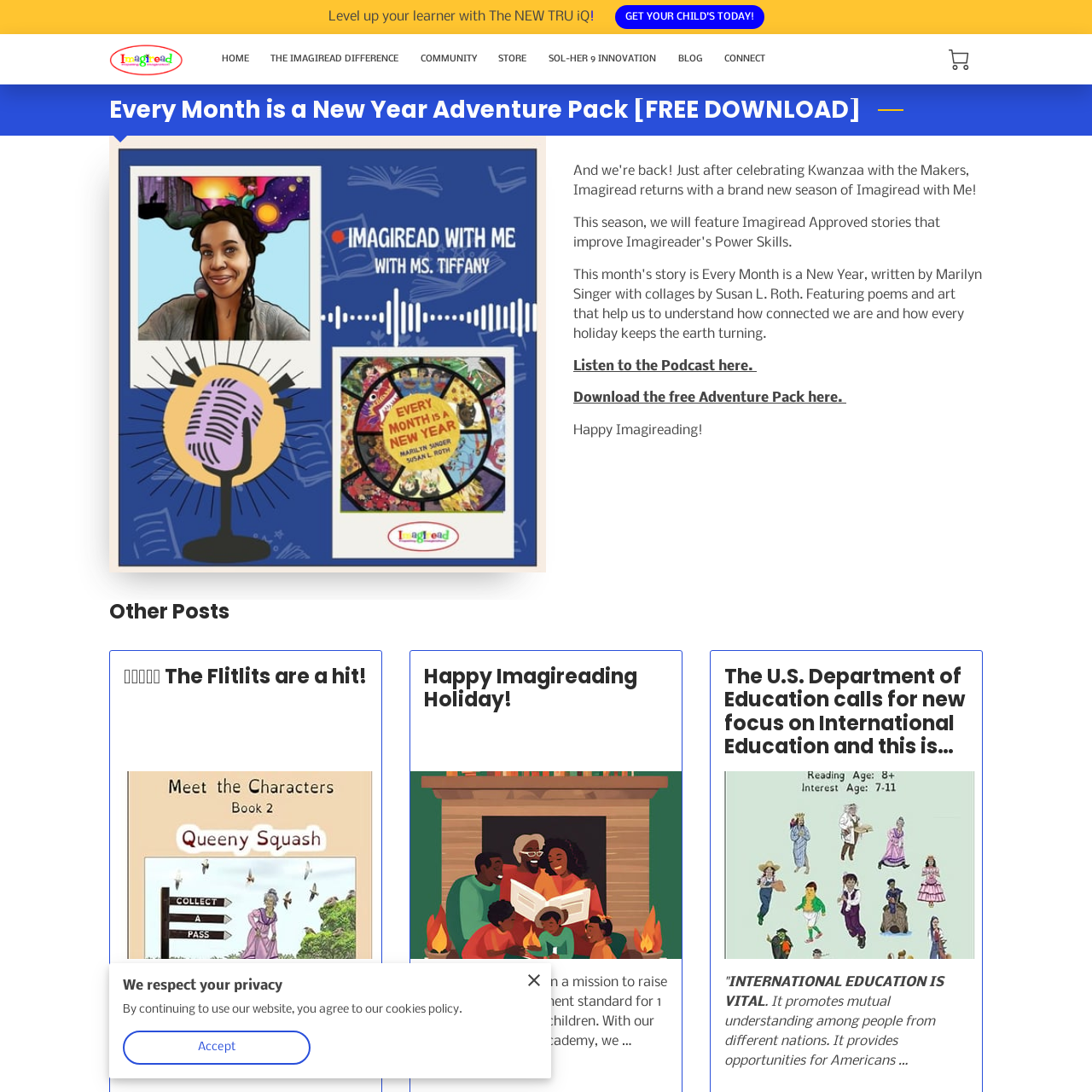What is the text on the button at the bottom of the webpage? Analyze the screenshot and reply with just one word or a short phrase.

Accept